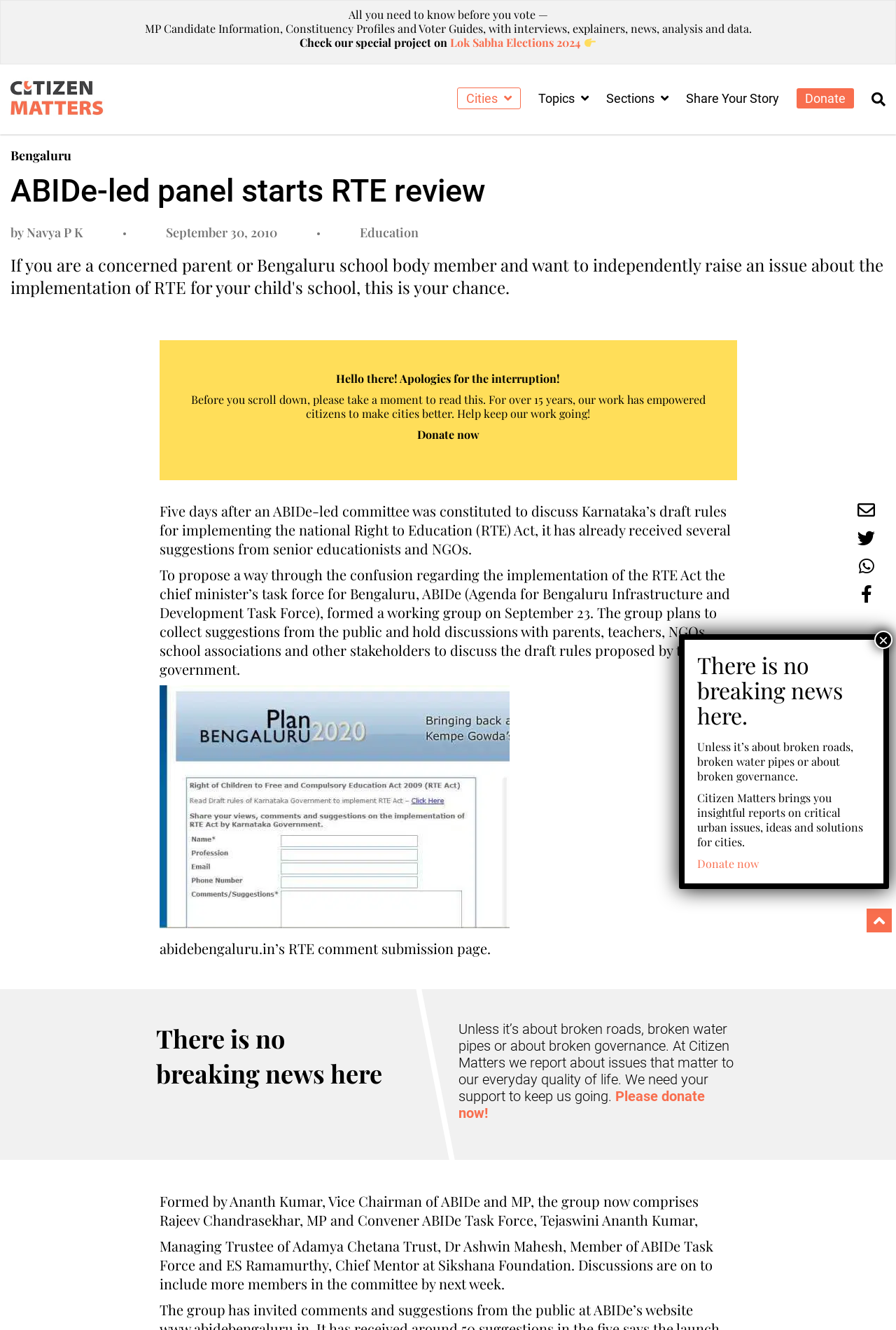Identify the bounding box of the UI element described as follows: "Donate". Provide the coordinates as four float numbers in the range of 0 to 1 [left, top, right, bottom].

[0.889, 0.066, 0.953, 0.082]